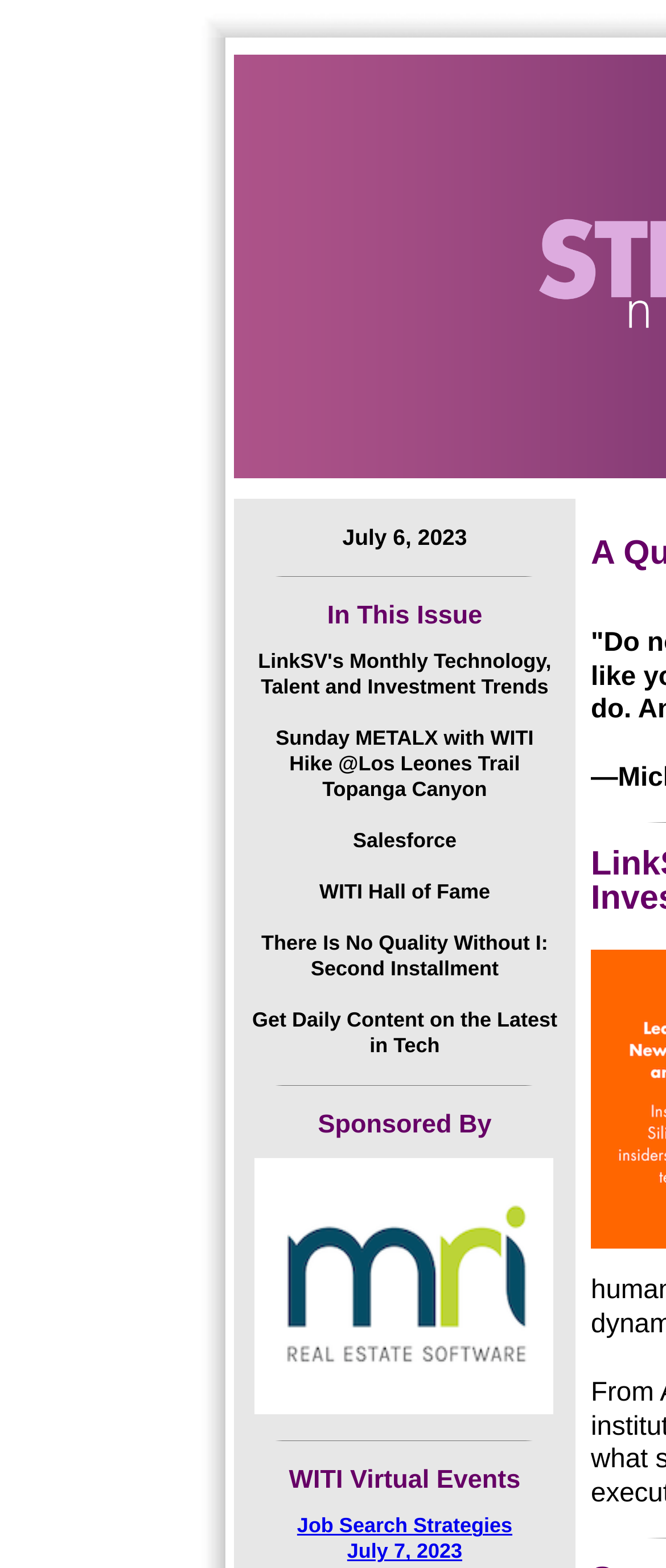Refer to the image and provide a thorough answer to this question:
What is the name of the software sponsored by?

I found the answer by looking at the link element with the text 'MRI Real Estate Software'. The text 'Sponsored By' is above this link, indicating that MRI Real Estate Software is the software being sponsored.